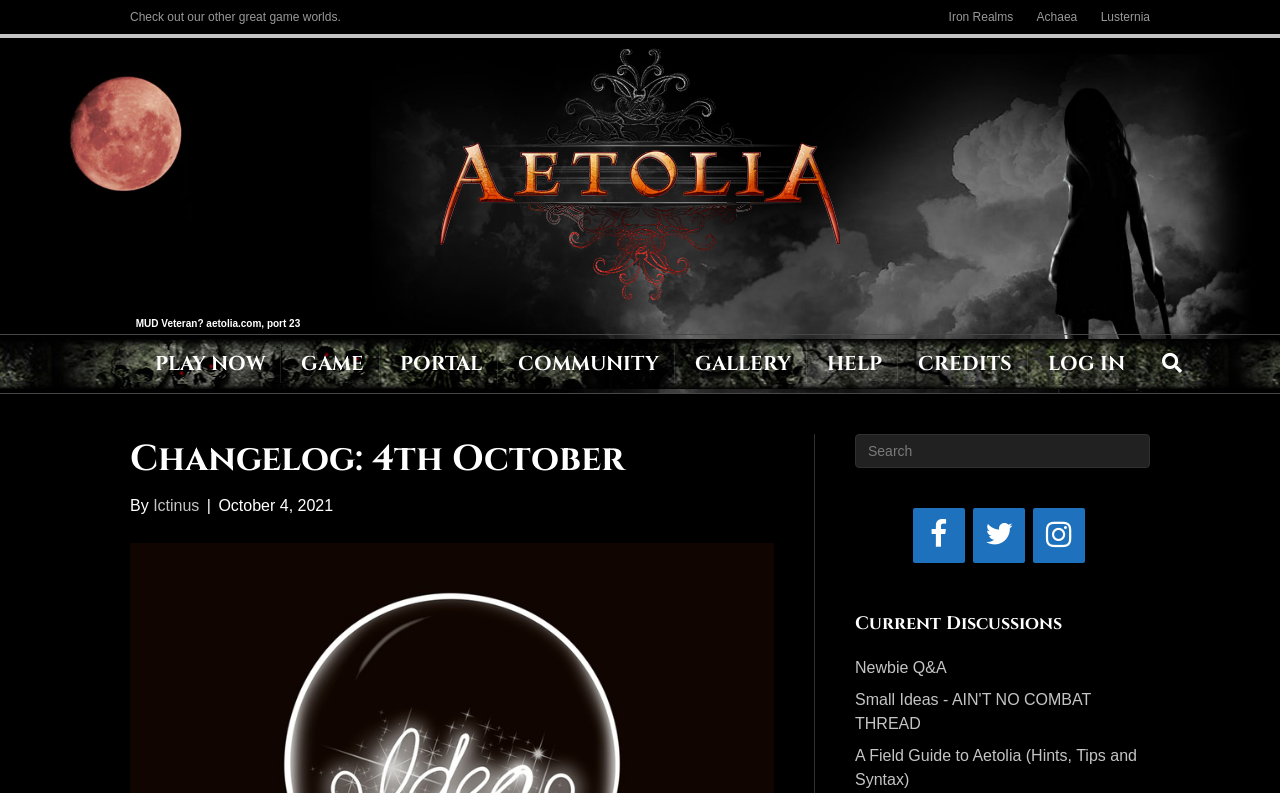Identify the bounding box for the element characterized by the following description: "View/Open".

None